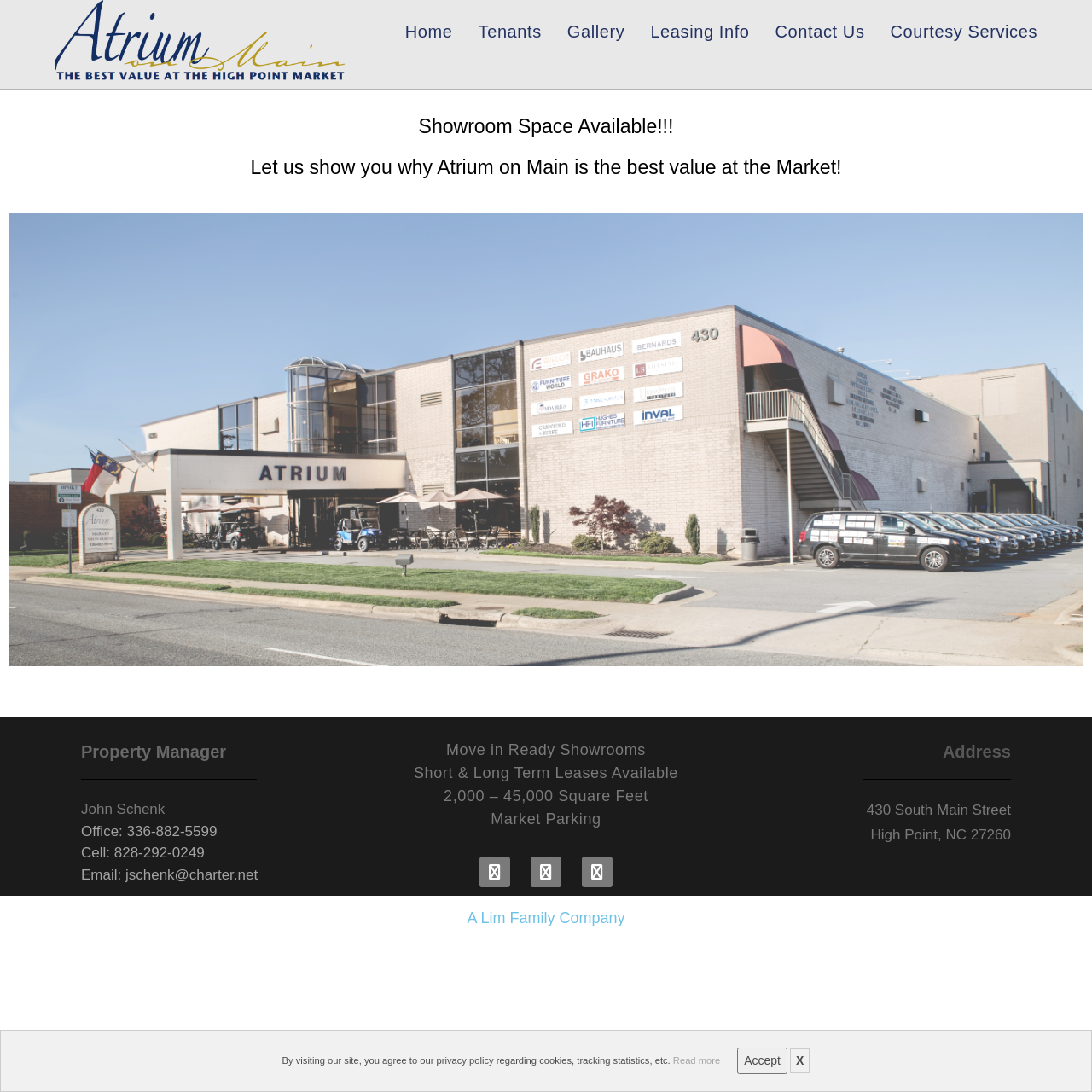With reference to the image, please provide a detailed answer to the following question: What social media platforms are linked on the webpage?

I found the answer by looking at the section with the links to social media platforms and found the links to Facebook, Instagram, and Twitter, which are represented by their respective icons.